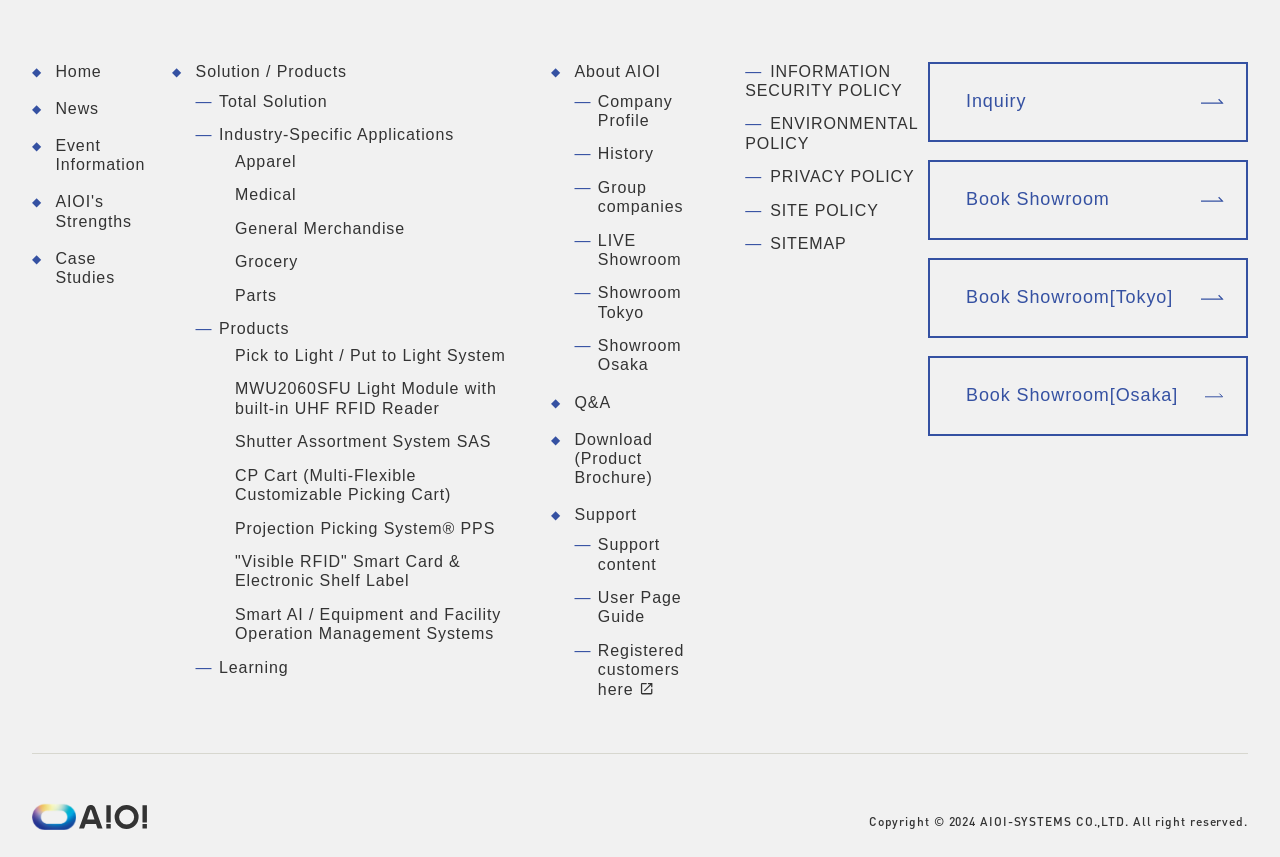What is the purpose of the 'Book Showroom' links?
Using the visual information, respond with a single word or phrase.

To book a showroom